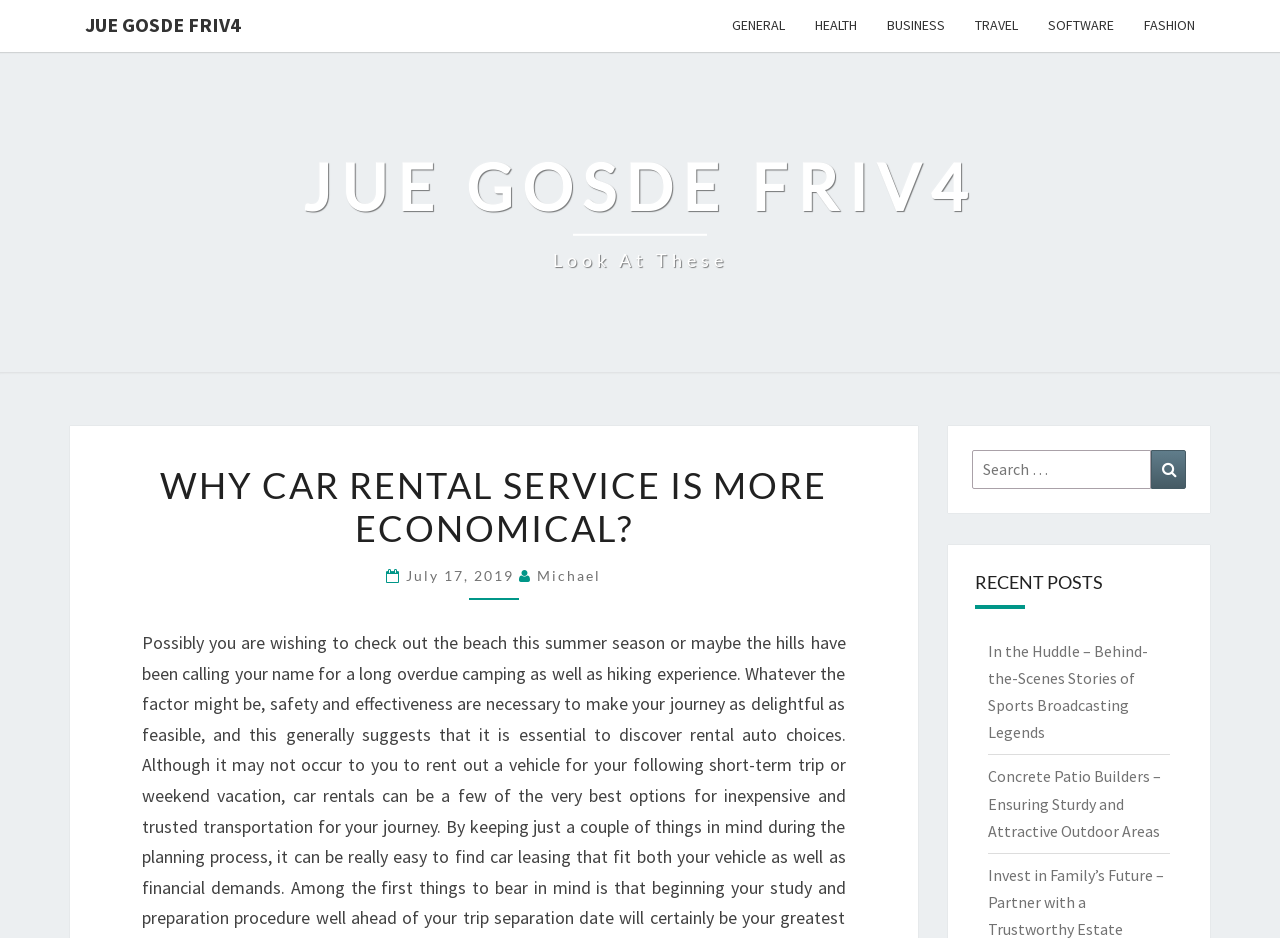Please answer the following question using a single word or phrase: 
What is the purpose of the input field?

Search